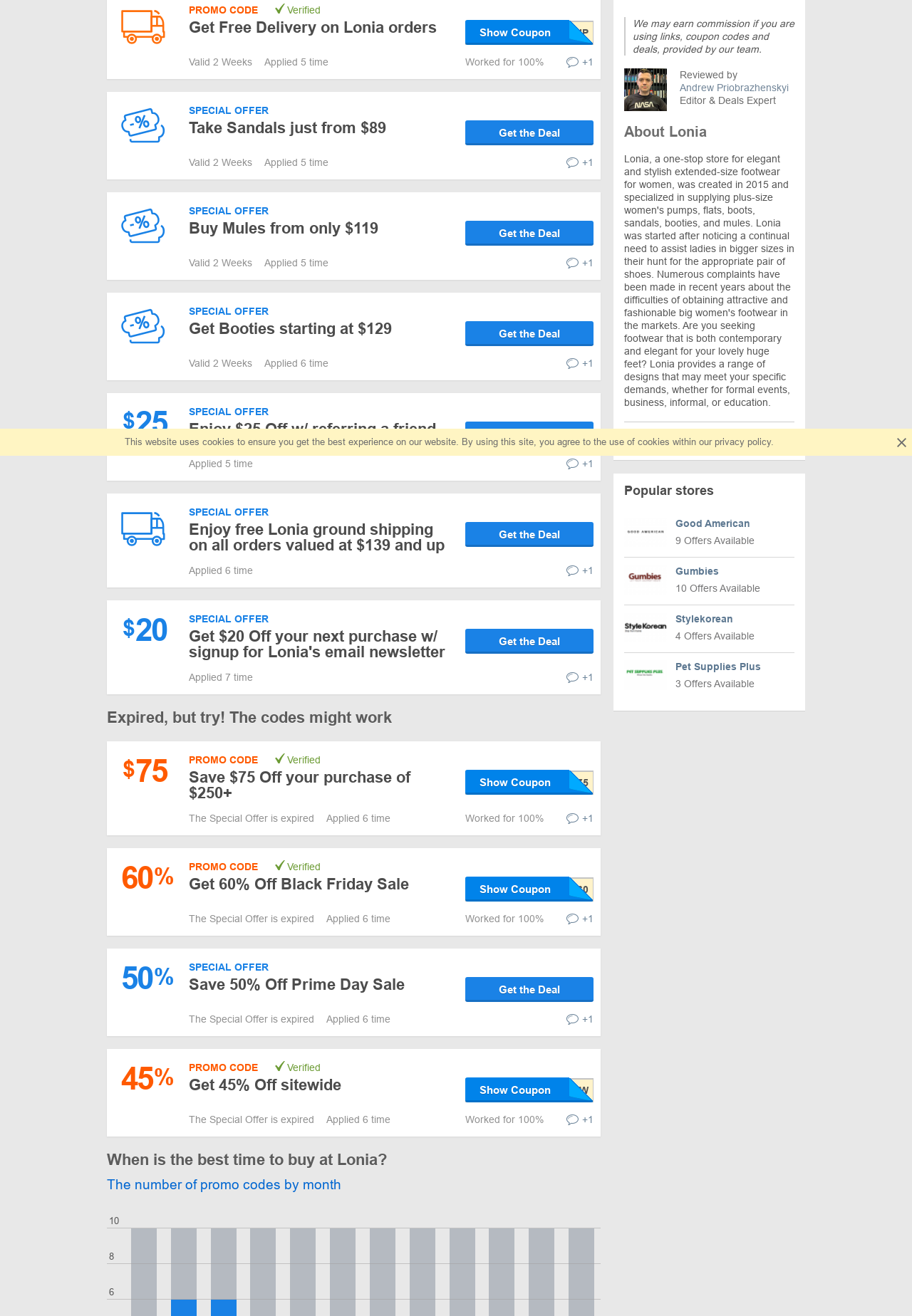Given the description: "Get the Deal", determine the bounding box coordinates of the UI element. The coordinates should be formatted as four float numbers between 0 and 1, [left, top, right, bottom].

[0.51, 0.478, 0.651, 0.497]